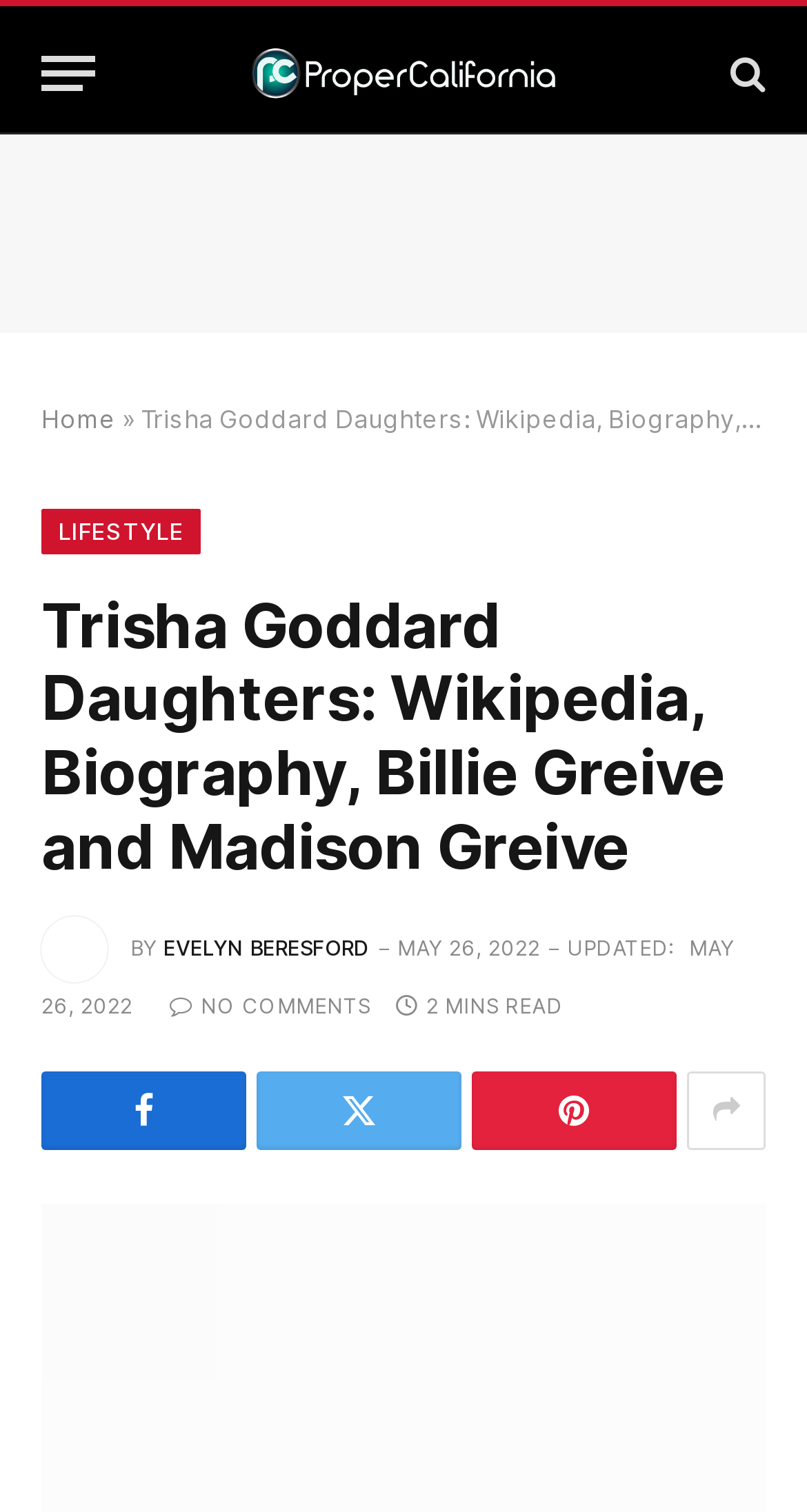Can you provide the bounding box coordinates for the element that should be clicked to implement the instruction: "Sign up for the small business startup course"?

None